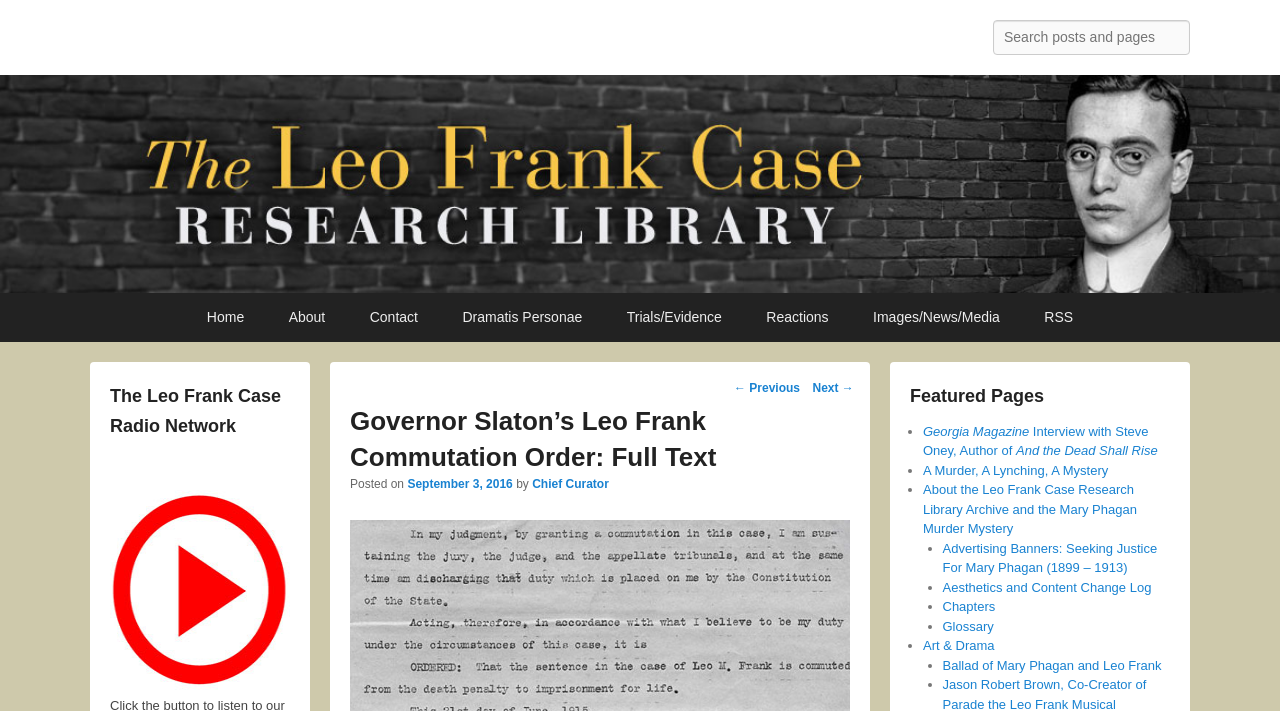Bounding box coordinates should be in the format (top-left x, top-left y, bottom-right x, bottom-right y) and all values should be floating point numbers between 0 and 1. Determine the bounding box coordinate for the UI element described as: Art & Drama

[0.721, 0.898, 0.777, 0.919]